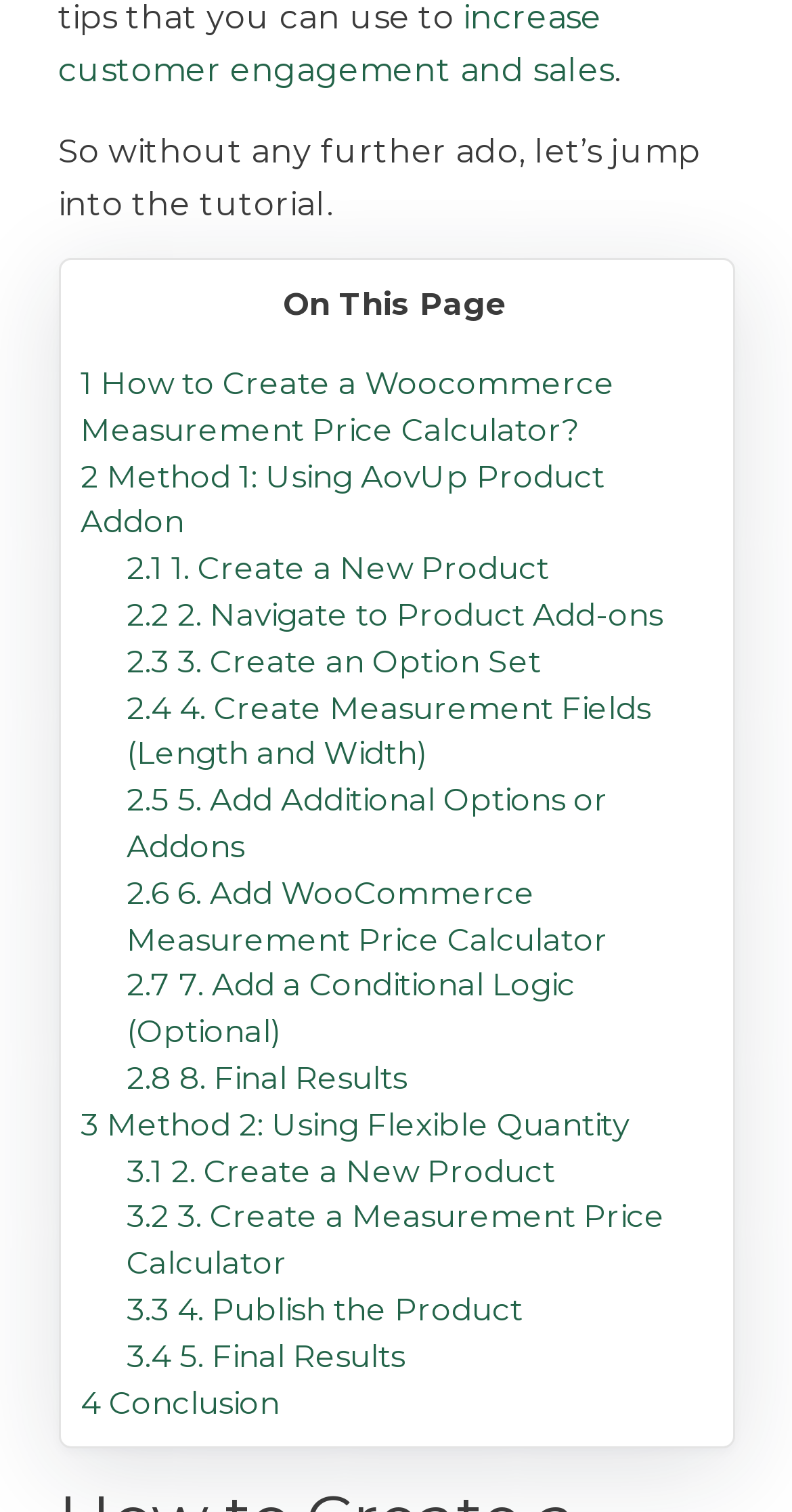Identify the bounding box coordinates of the area that should be clicked in order to complete the given instruction: "Go to '2 Method 1: Using AovUp Product Addon'". The bounding box coordinates should be four float numbers between 0 and 1, i.e., [left, top, right, bottom].

[0.101, 0.302, 0.763, 0.358]